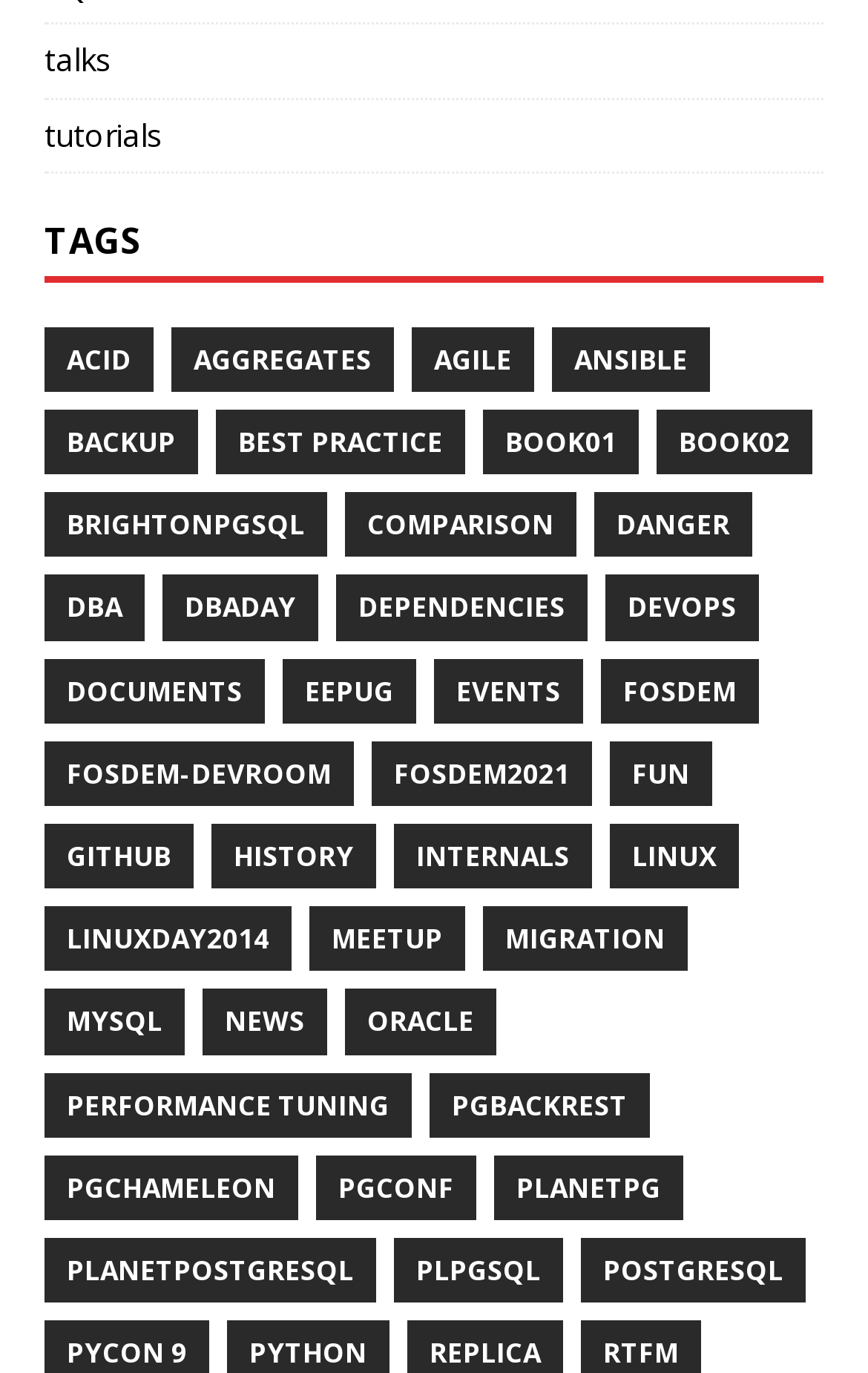What is the first link on the webpage?
Using the visual information, answer the question in a single word or phrase.

talks